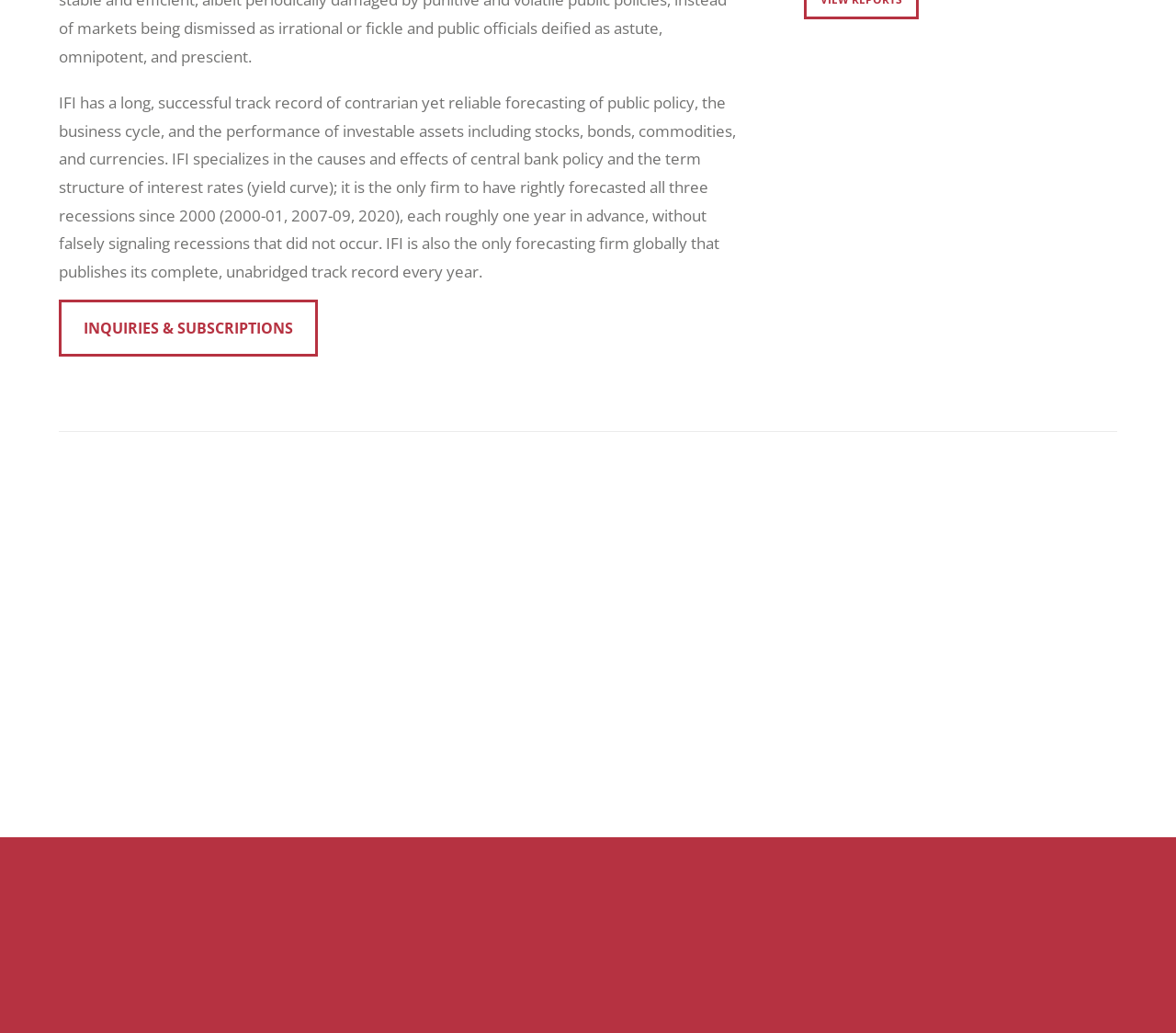Answer the question below with a single word or a brief phrase: 
How many social media links are present on the webpage?

One